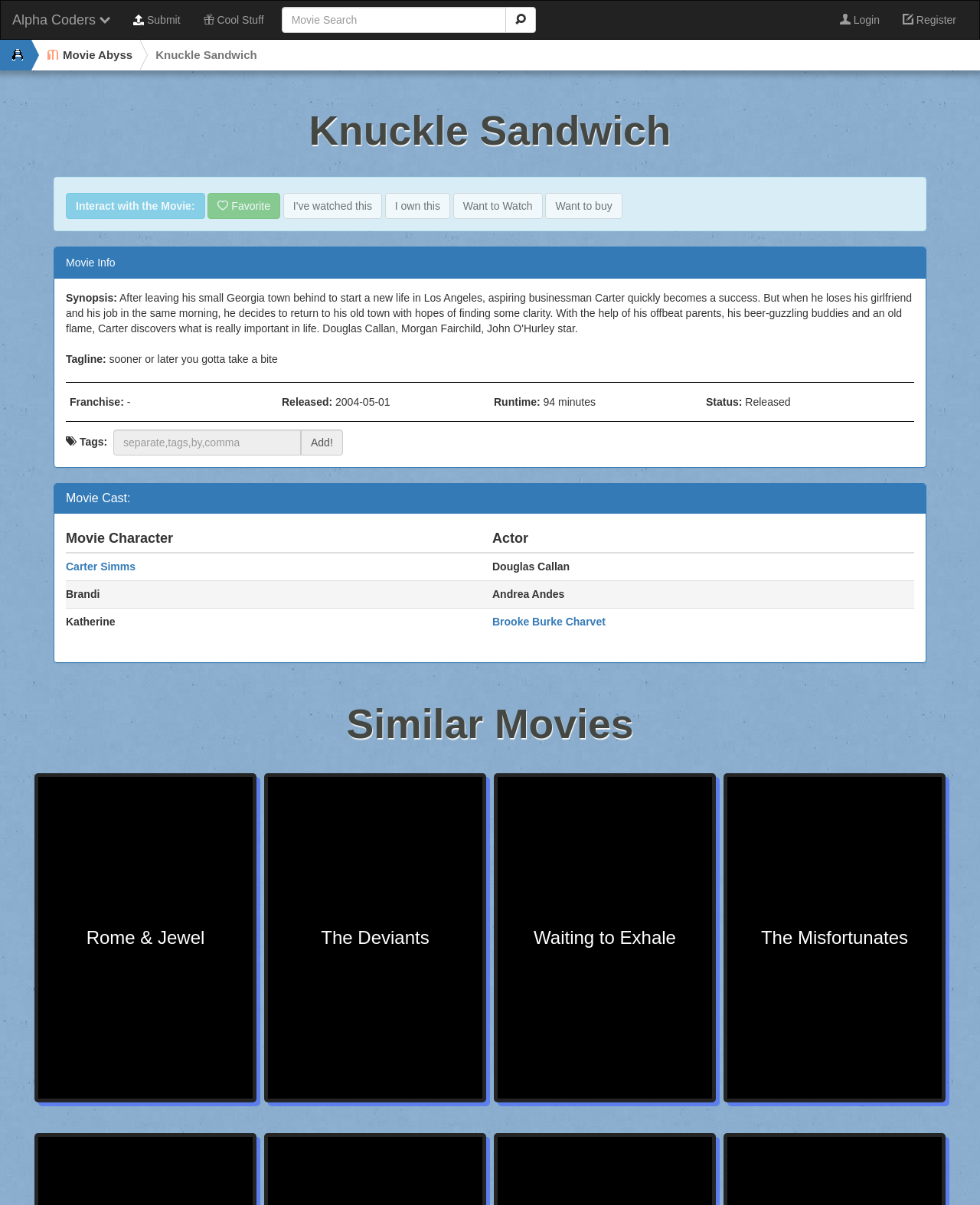Specify the bounding box coordinates of the element's area that should be clicked to execute the given instruction: "Add tags to the movie". The coordinates should be four float numbers between 0 and 1, i.e., [left, top, right, bottom].

[0.307, 0.356, 0.35, 0.378]